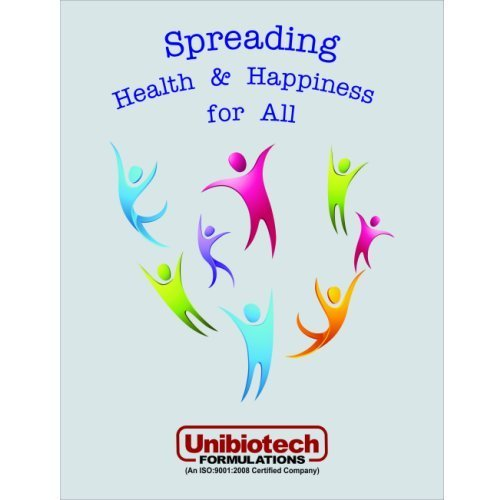Explain the image with as much detail as possible.

The image showcases a vibrant and uplifting design featuring colorful silhouettes of people, symbolizing unity and enthusiasm. At the top, the phrase "Spreading Health & Happiness for All" is prominently displayed in a cheerful blue font, emphasizing a positive and inclusive message. The silhouettes, depicted in various hues like blue, green, pink, and orange, radiate an aura of joy and community spirit. Below the colorful imagery, the "Unibiotech Formulations" logo is featured, along with a note that indicates it is an ISO 9001:2008 certified company, reinforcing its commitment to quality and excellence in the healthcare sector. This image encapsulates the essence of Unibiotech Formulations' mission to promote health and well-being in society.